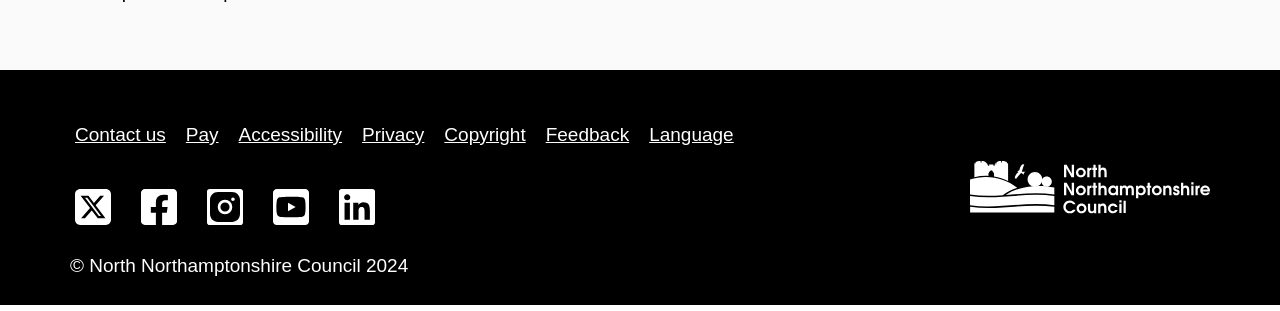Respond to the question below with a single word or phrase: What is the name of the council?

North Northamptonshire Council